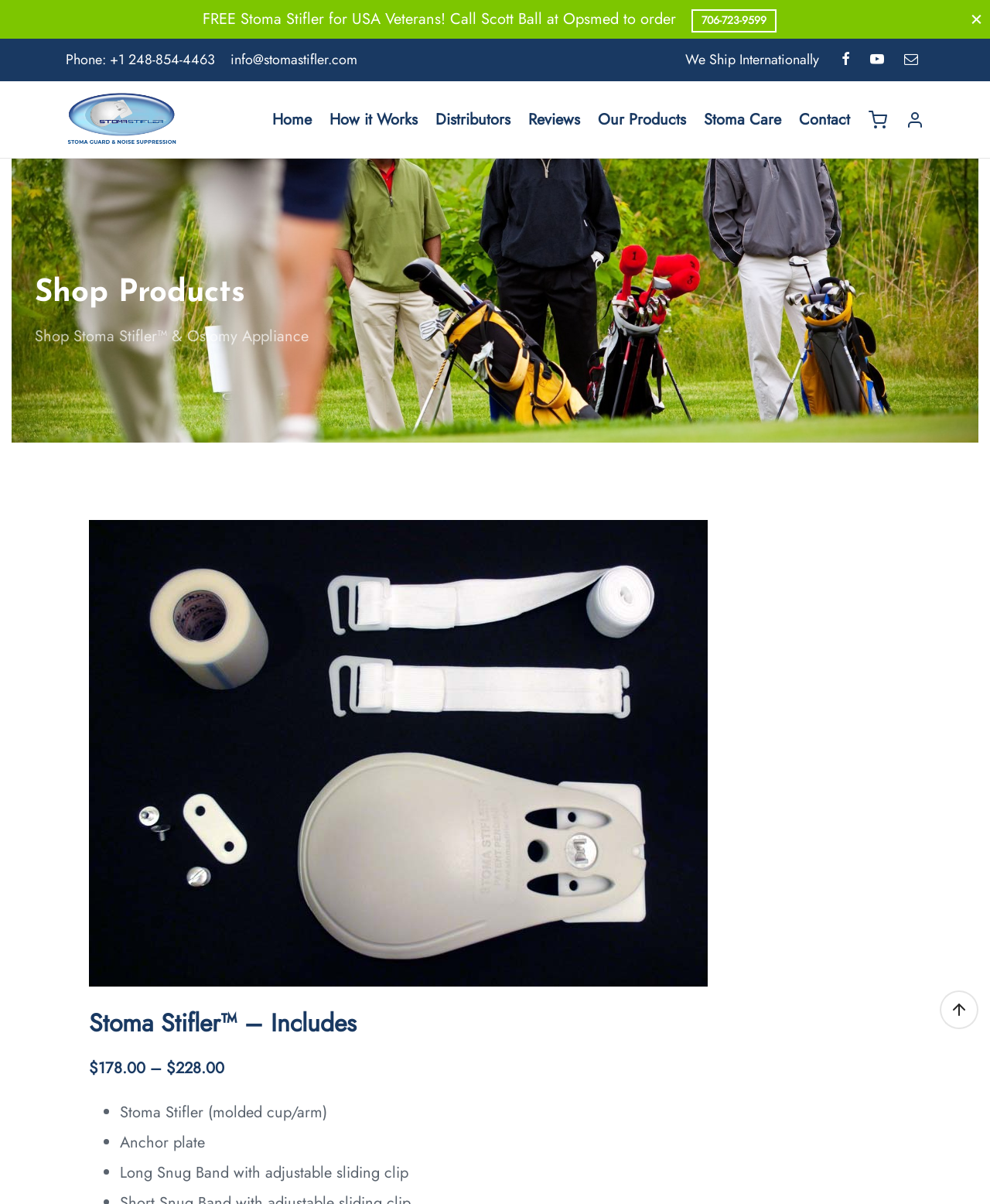Provide a brief response to the question below using one word or phrase:
What is the email address to contact?

info@stomastifler.com